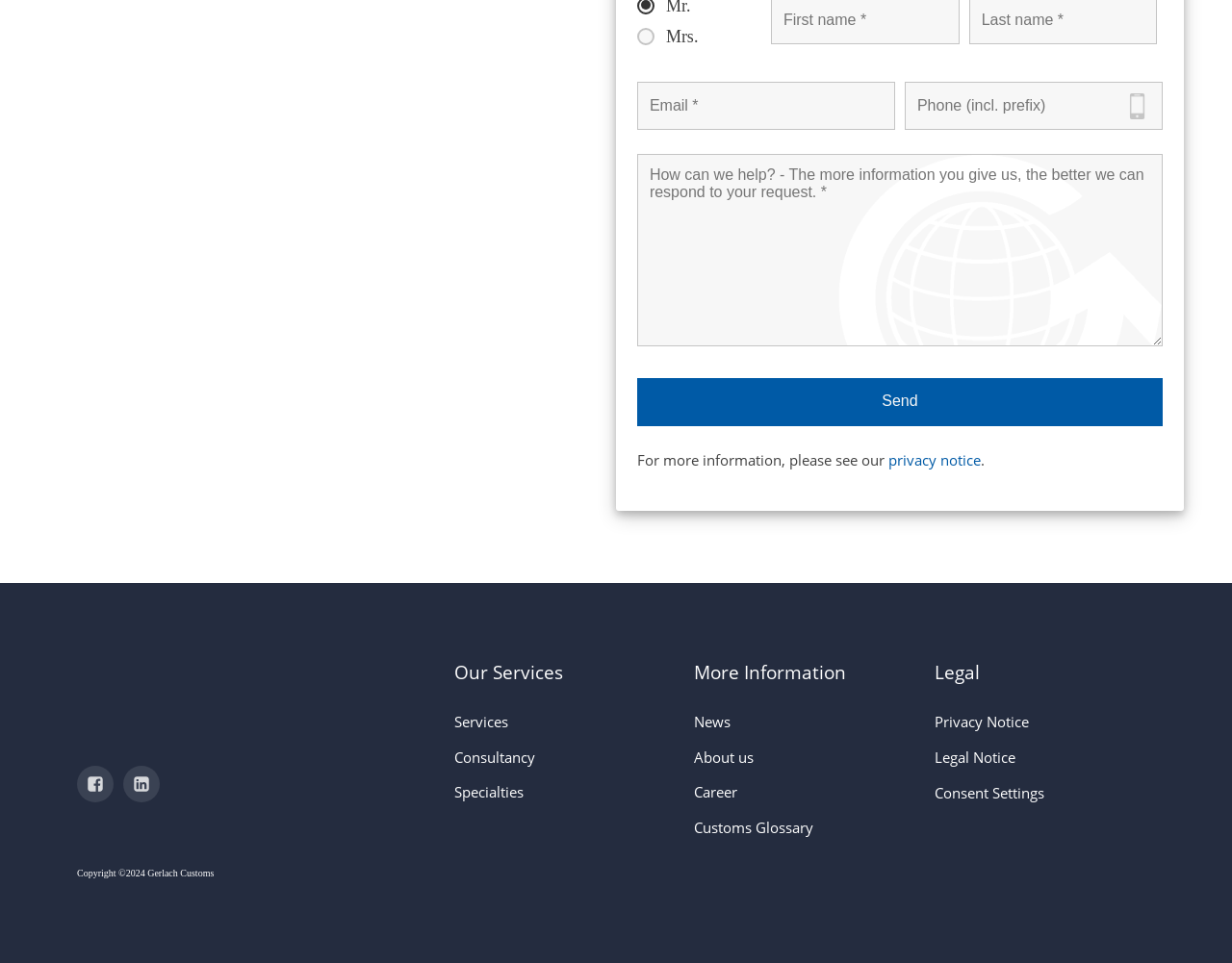What are the main categories of information on the webpage?
Please use the image to provide a one-word or short phrase answer.

Our Services, More Information, and Legal